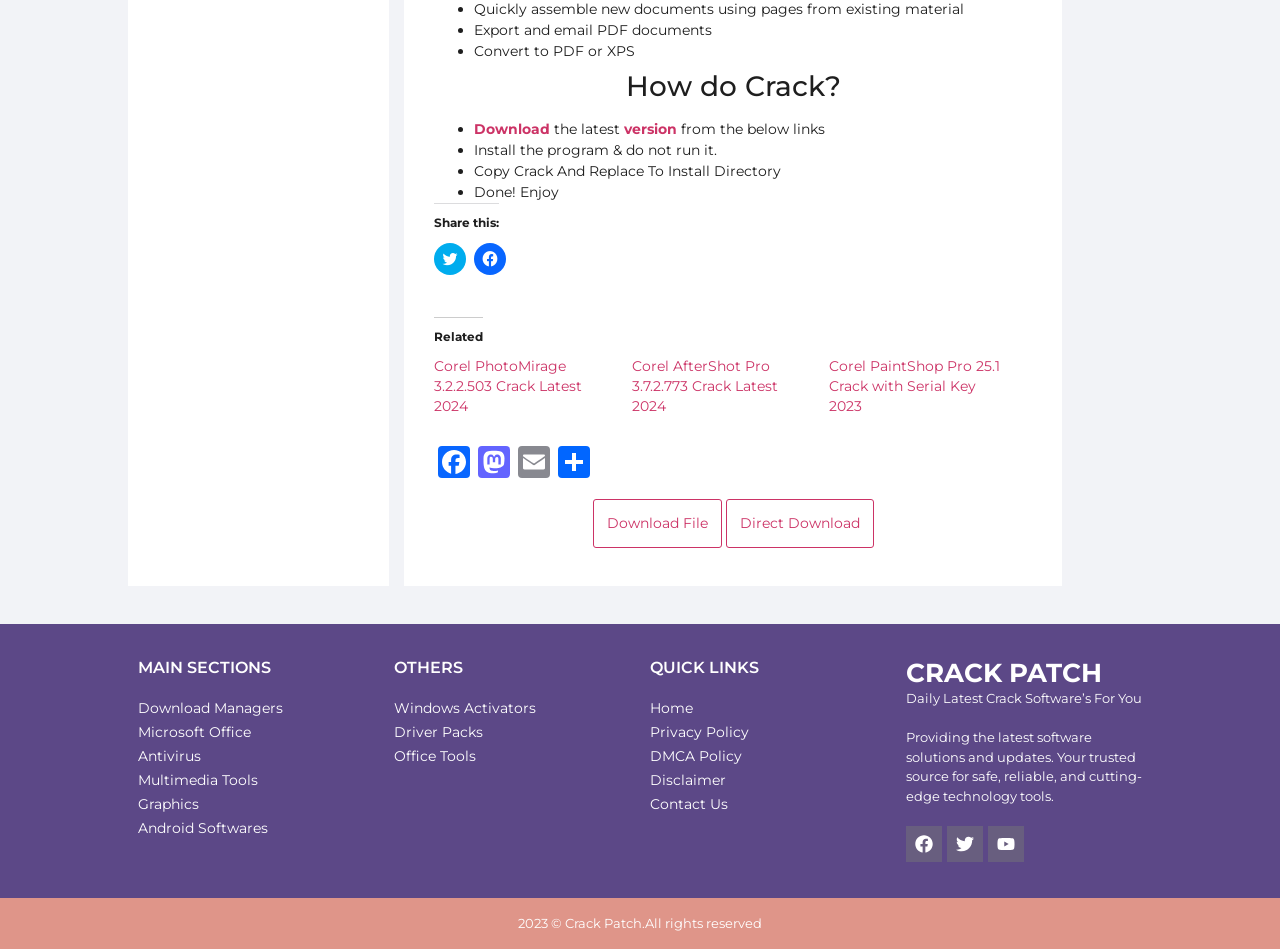Give a one-word or phrase response to the following question: What is the first step to crack a program?

Export and email PDF documents